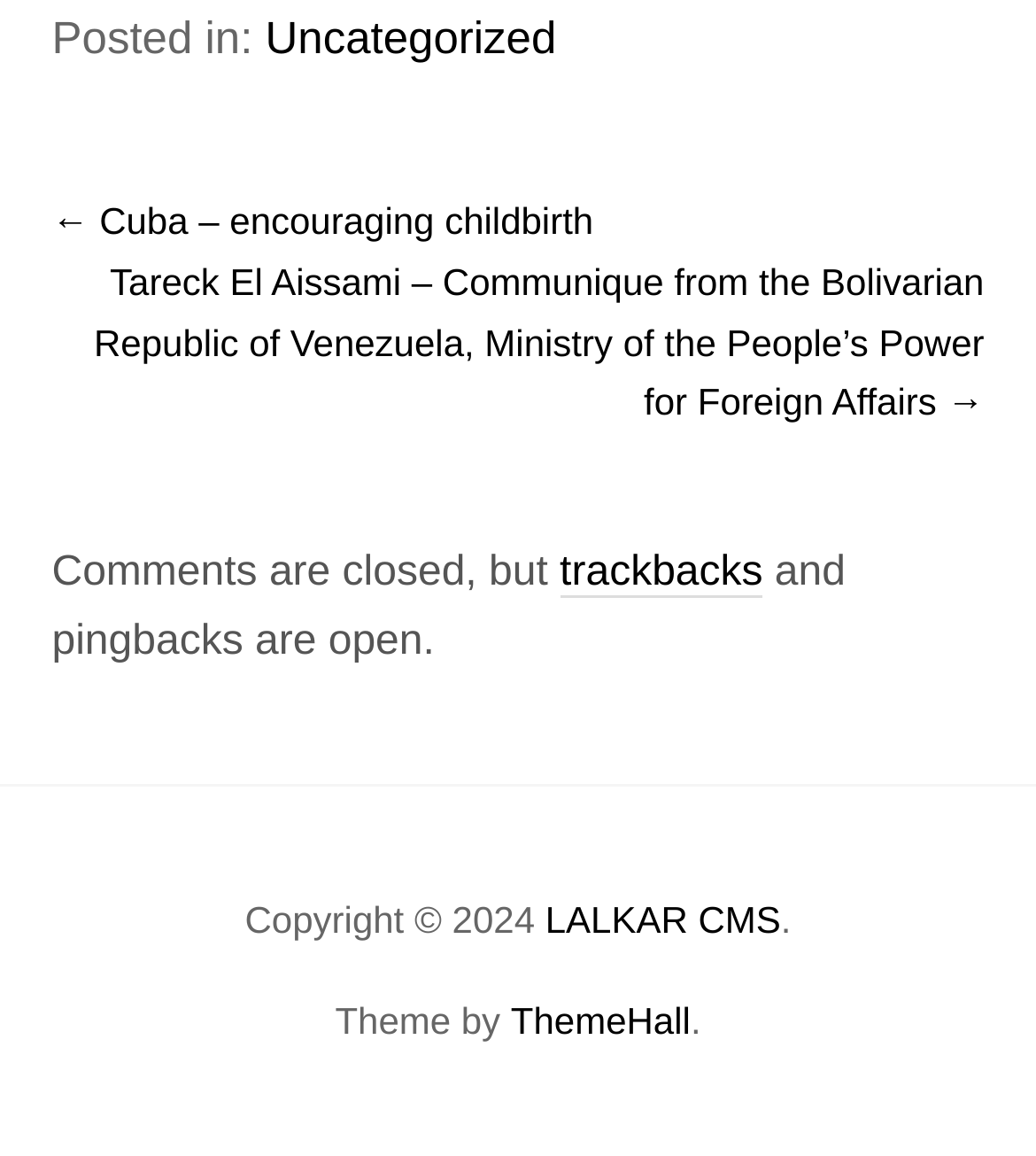What is the previous article about?
Using the screenshot, give a one-word or short phrase answer.

Cuba – encouraging childbirth